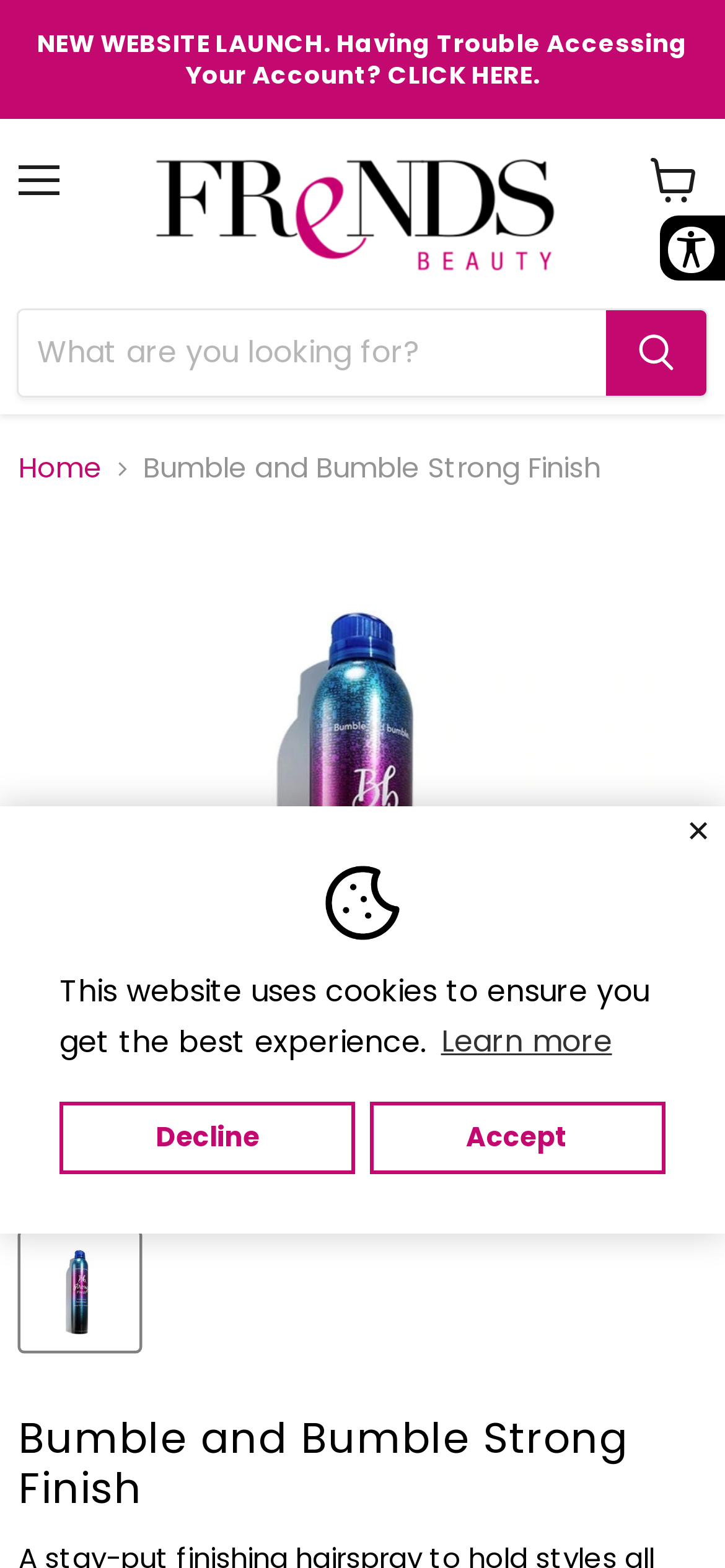What is the purpose of the search bar?
Provide a short answer using one word or a brief phrase based on the image.

To search products